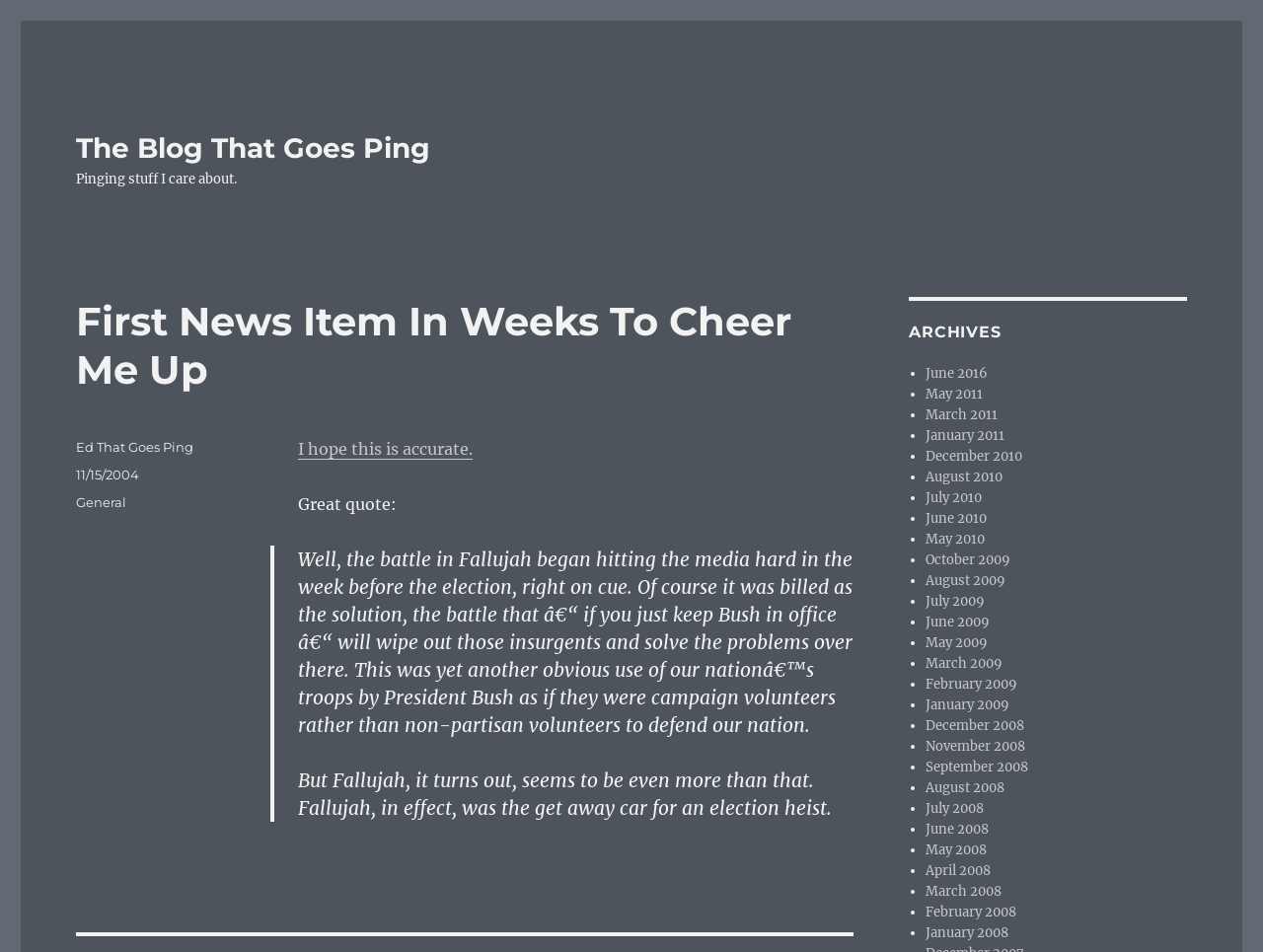Determine the bounding box coordinates of the region I should click to achieve the following instruction: "Learn about the Cybersecurity Excellence Awards". Ensure the bounding box coordinates are four float numbers between 0 and 1, i.e., [left, top, right, bottom].

None